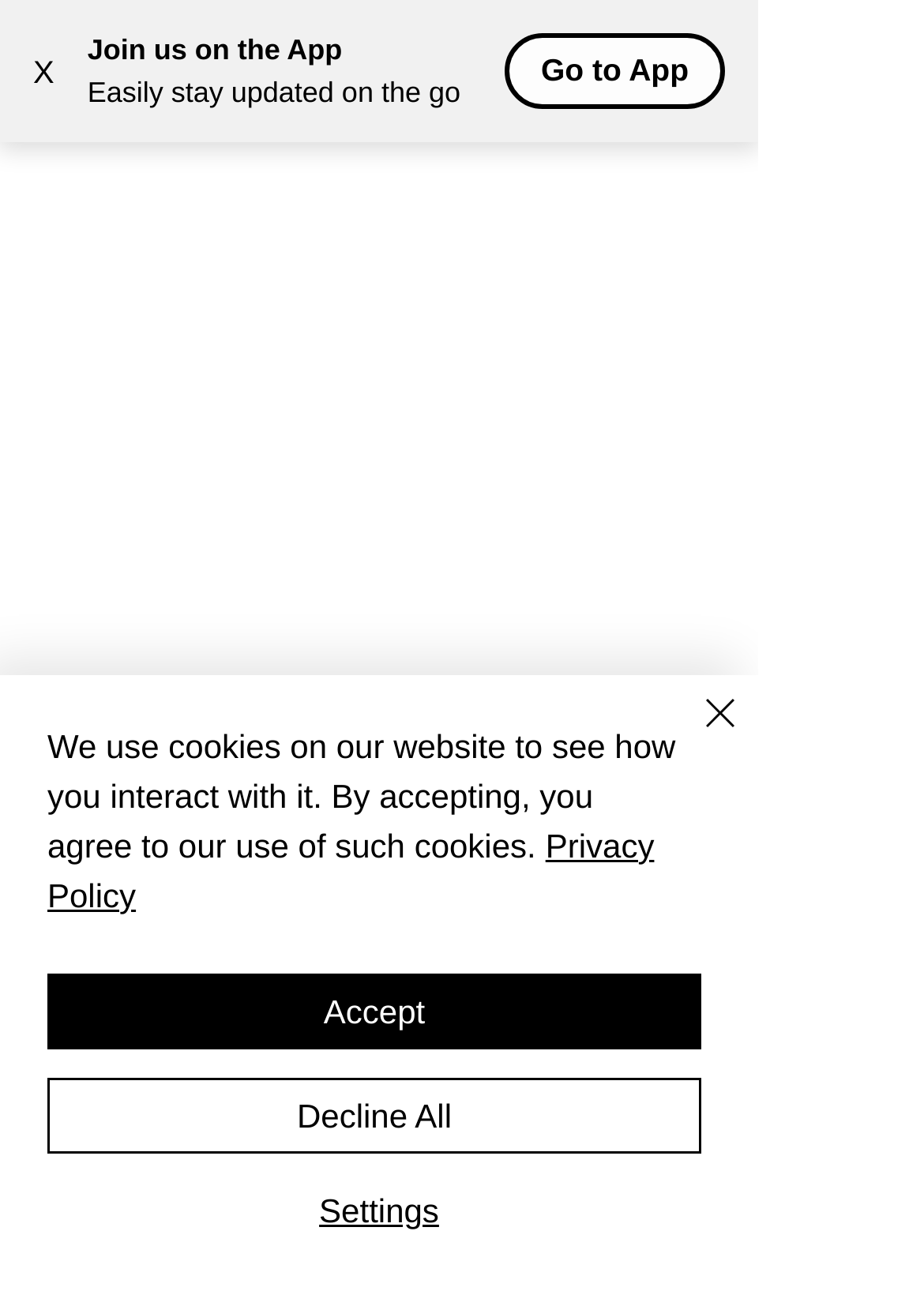Please reply to the following question with a single word or a short phrase:
How many static text elements are there on the webpage?

3